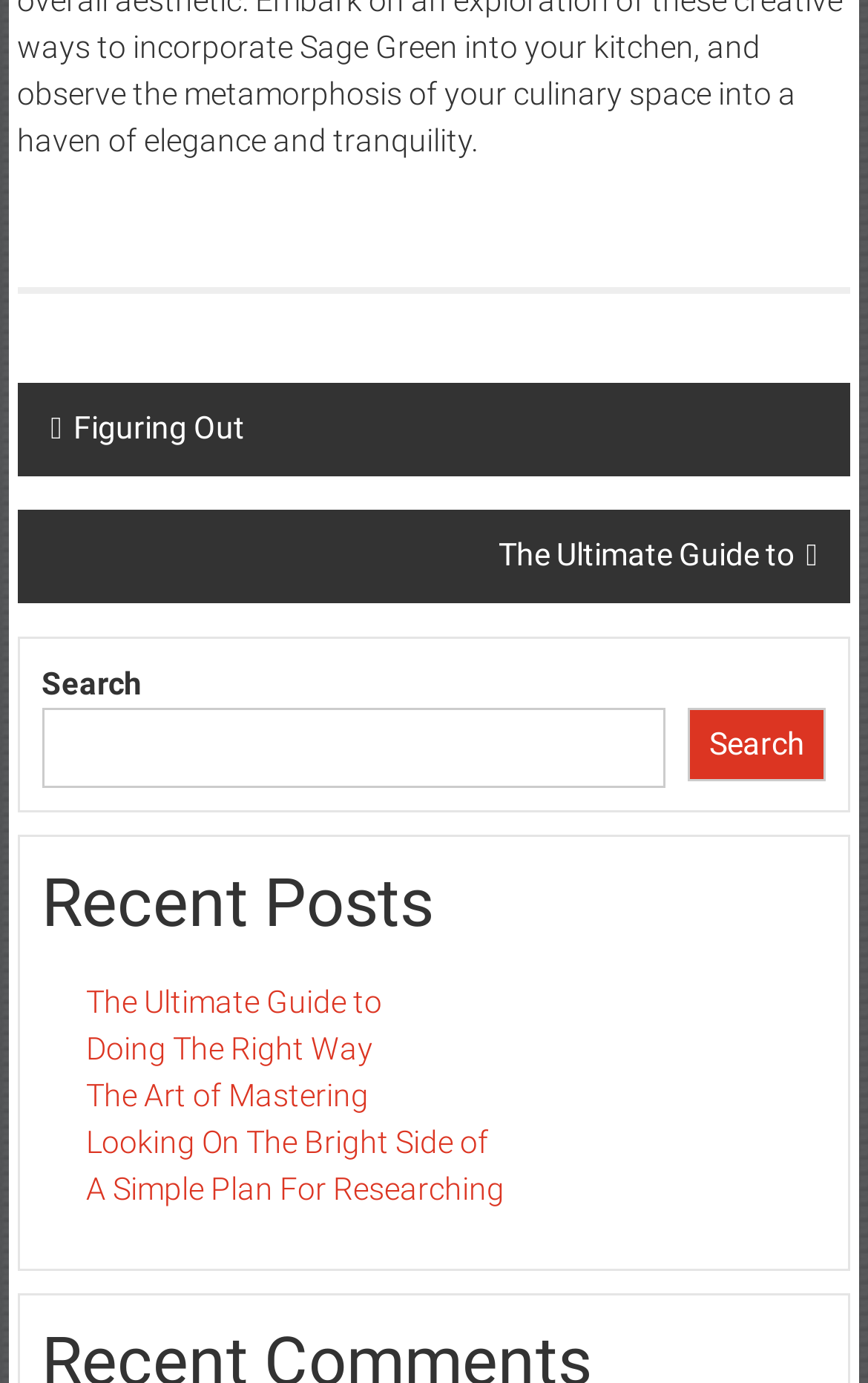Please identify the bounding box coordinates of the element on the webpage that should be clicked to follow this instruction: "Click on The Art of Mastering". The bounding box coordinates should be given as four float numbers between 0 and 1, formatted as [left, top, right, bottom].

[0.099, 0.779, 0.425, 0.805]